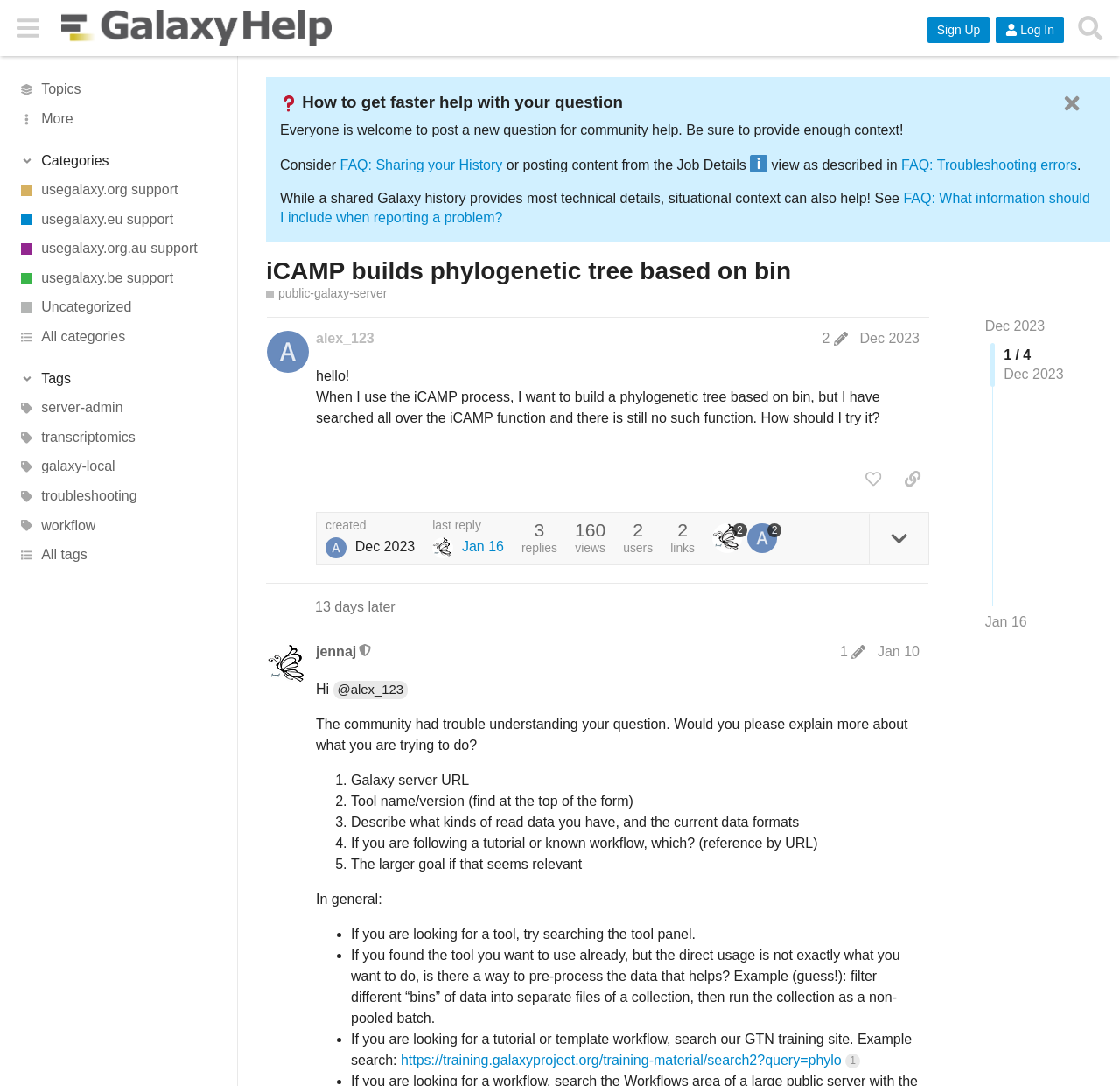Find the bounding box coordinates for the element that must be clicked to complete the instruction: "Search for topics". The coordinates should be four float numbers between 0 and 1, indicated as [left, top, right, bottom].

[0.956, 0.007, 0.992, 0.044]